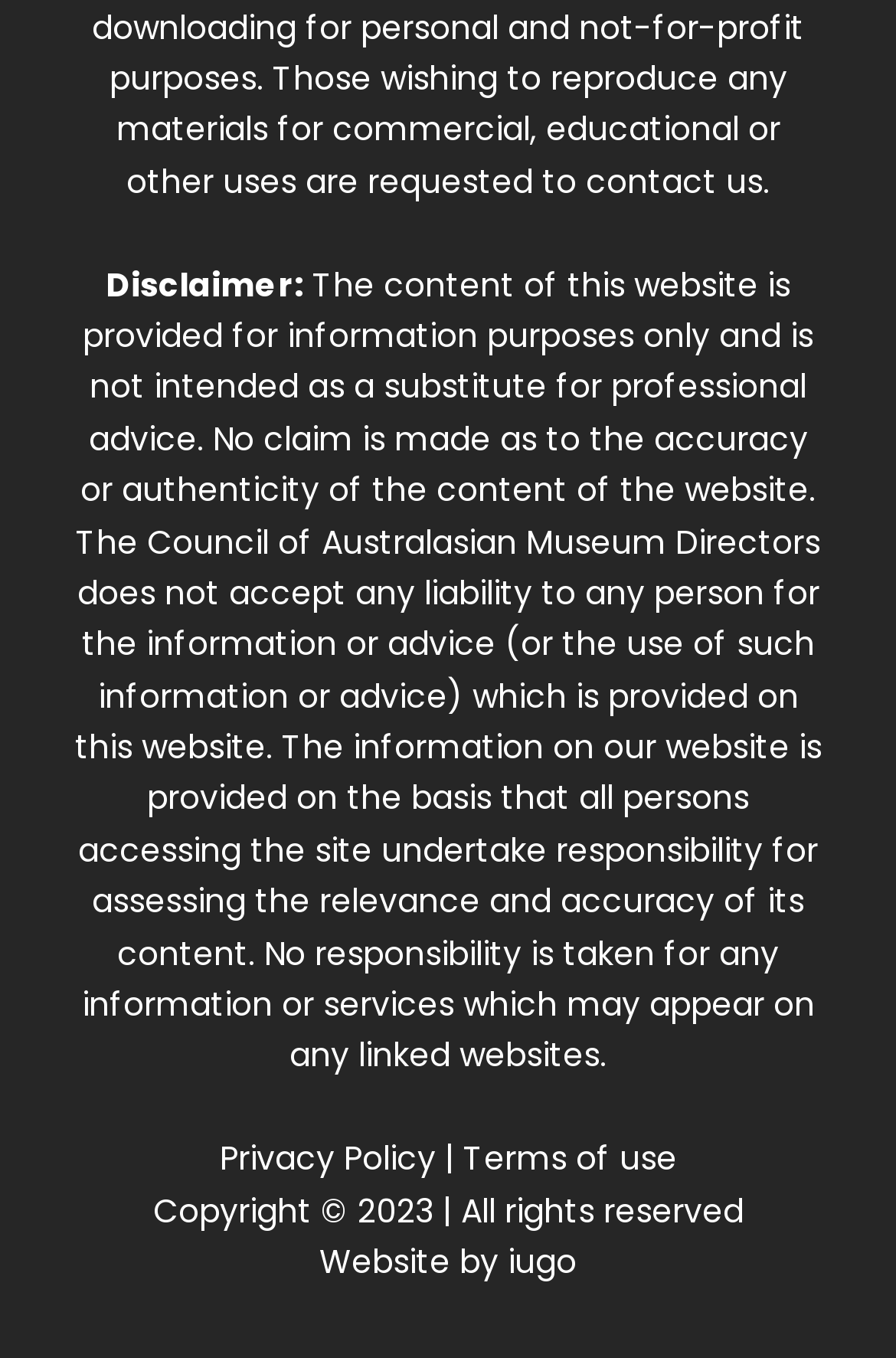Kindly respond to the following question with a single word or a brief phrase: 
What year is the copyright for the website?

2023